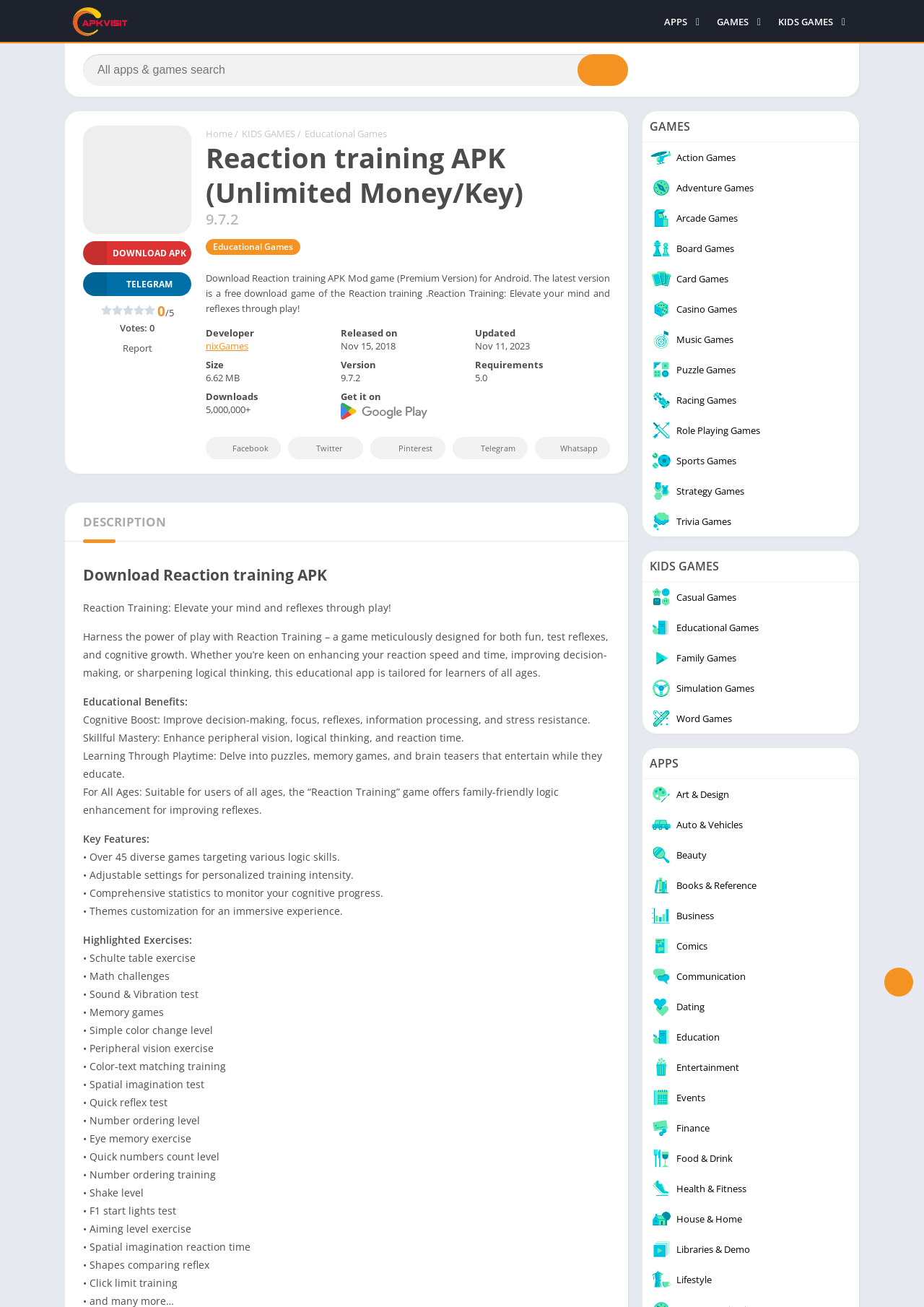Write an extensive caption that covers every aspect of the webpage.

The webpage is about Reaction training APK, a game that can be downloaded for Android devices. At the top left corner, there is a link to the website "apkvisit.com" accompanied by an image. On the top right side, there are three categories: "APPS", "GAMES", and "KIDS GAMES", each with a dropdown list of subcategories.

Below the categories, there is a search bar with a "Search" button next to it. Underneath the search bar, there are links to "Home", "KIDS GAMES", and "Educational Games".

The main content of the webpage is about Reaction training APK, with a heading that reads "Reaction training APK (Unlimited Money/Key)". Below the heading, there is a brief description of the game, which is an educational game that aims to elevate one's mind and reflexes through play. The game's version is 9.7.2, and it can be downloaded for free.

On the right side of the webpage, there are links to download the APK file and to join the Telegram channel. There is also a rating system, with a score of 0 out of 5, and an option to report any issues. Additionally, there is information about the game's developer, release date, update date, size, and version.

Overall, the webpage provides information about Reaction training APK, a game that can be downloaded for Android devices, along with its features, description, and download links.